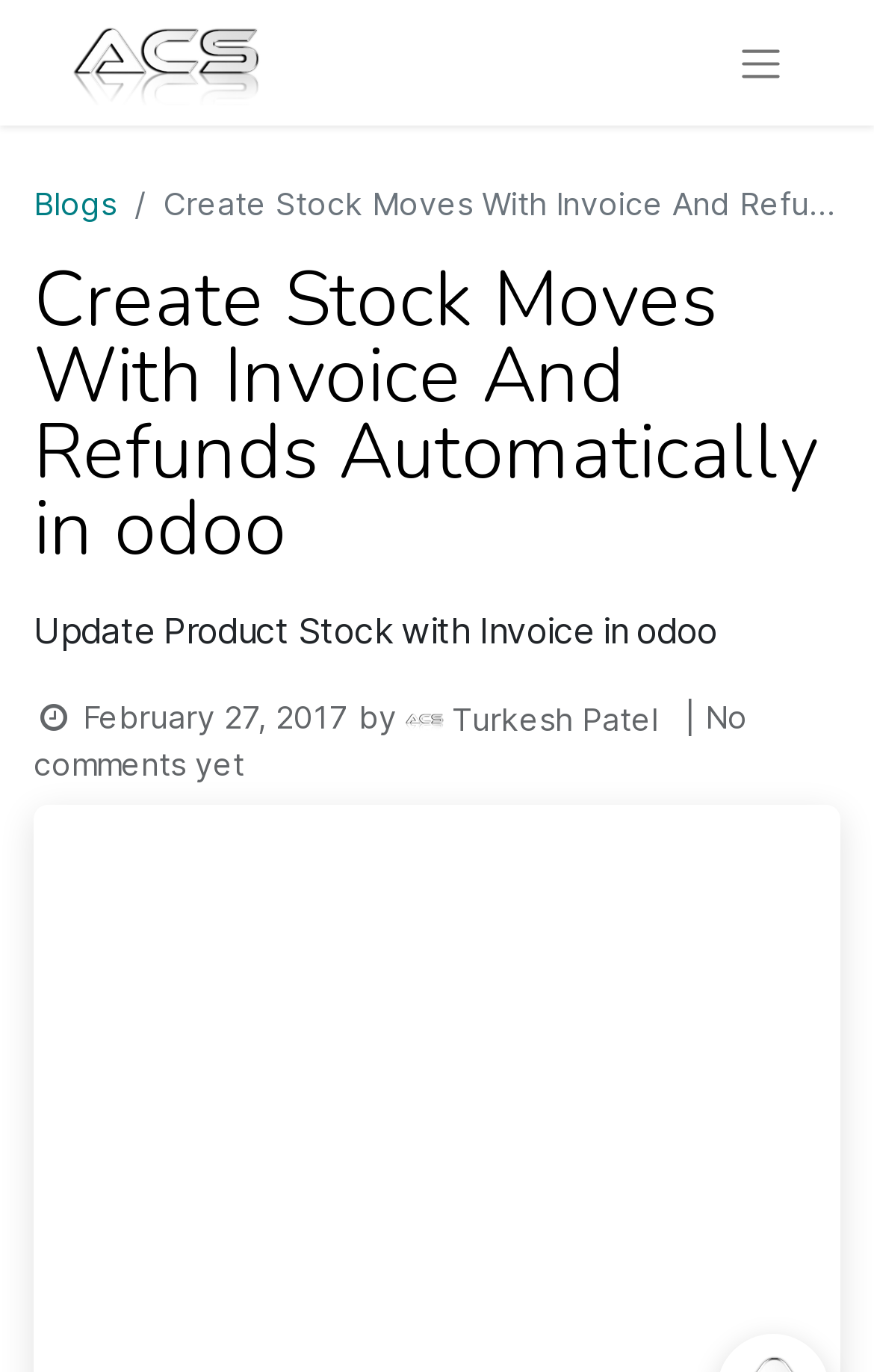Who is the author of the article?
Can you give a detailed and elaborate answer to the question?

I found the author's name by looking at the text element that says 'Turkesh Patel' which is located below the date of the article and above the 'No comments yet' text.